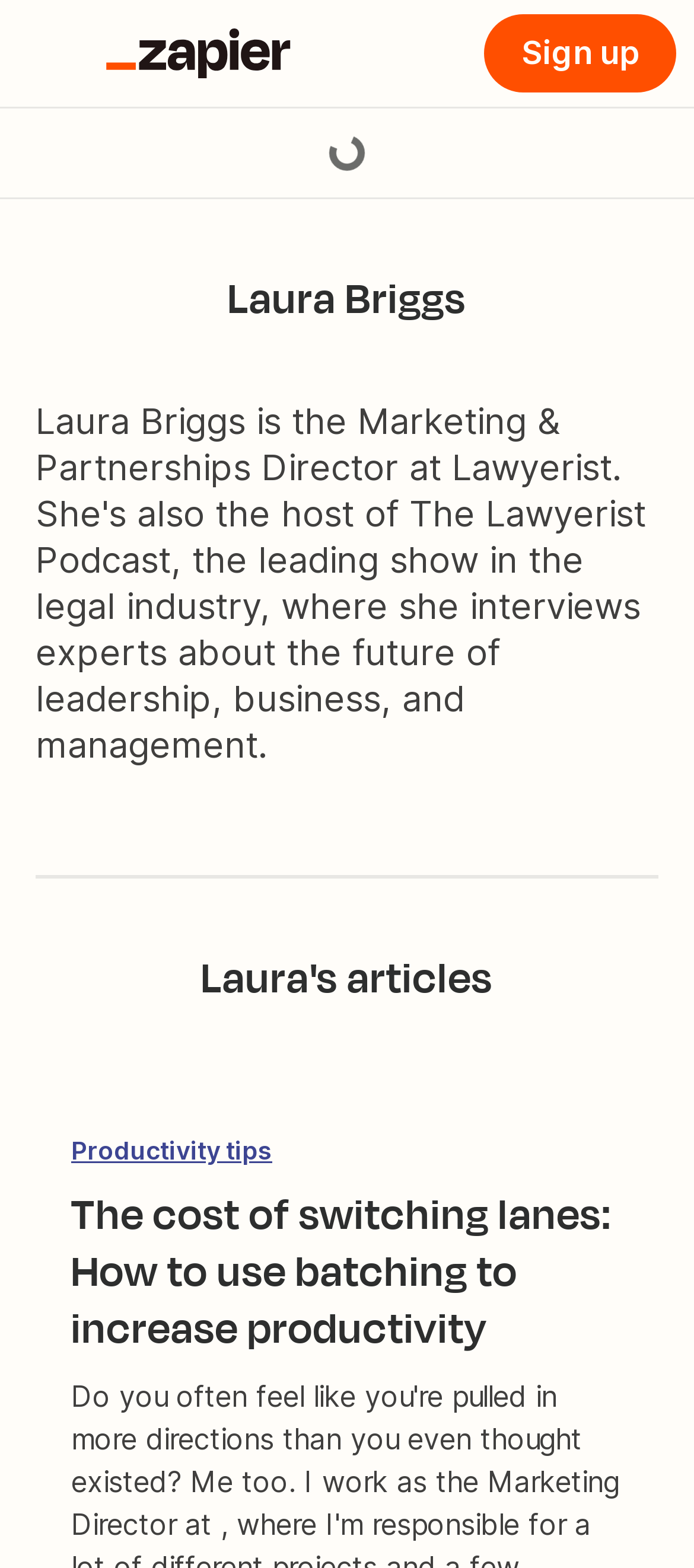What is the purpose of the 'Skip to main content' link?
Please respond to the question with a detailed and informative answer.

The 'Skip to main content' link is present at the top of the webpage, suggesting that it allows users to bypass the navigation menu and go directly to the main content of the webpage.